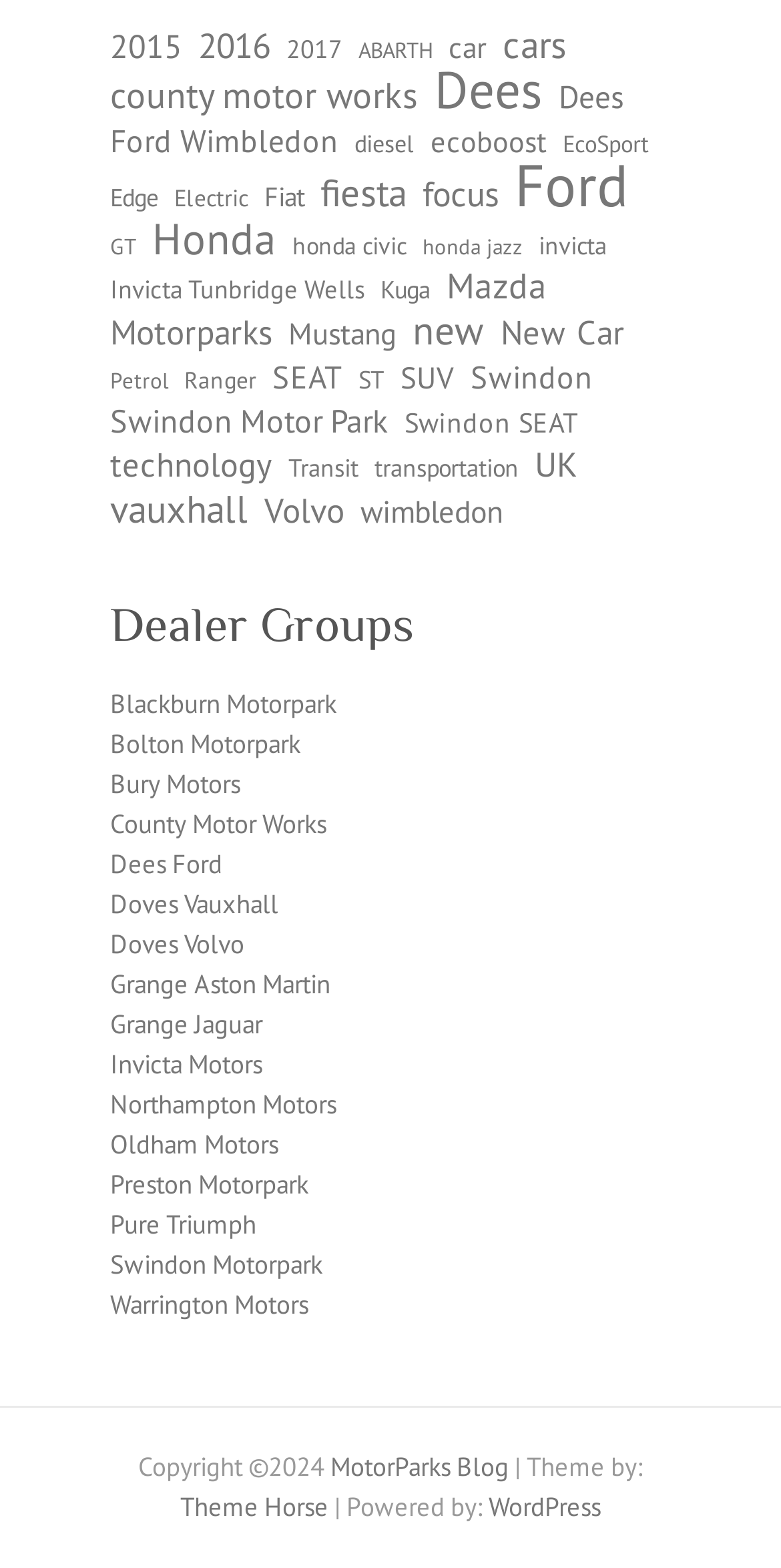What is the copyright year of this webpage?
Examine the image and give a concise answer in one word or a short phrase.

2024